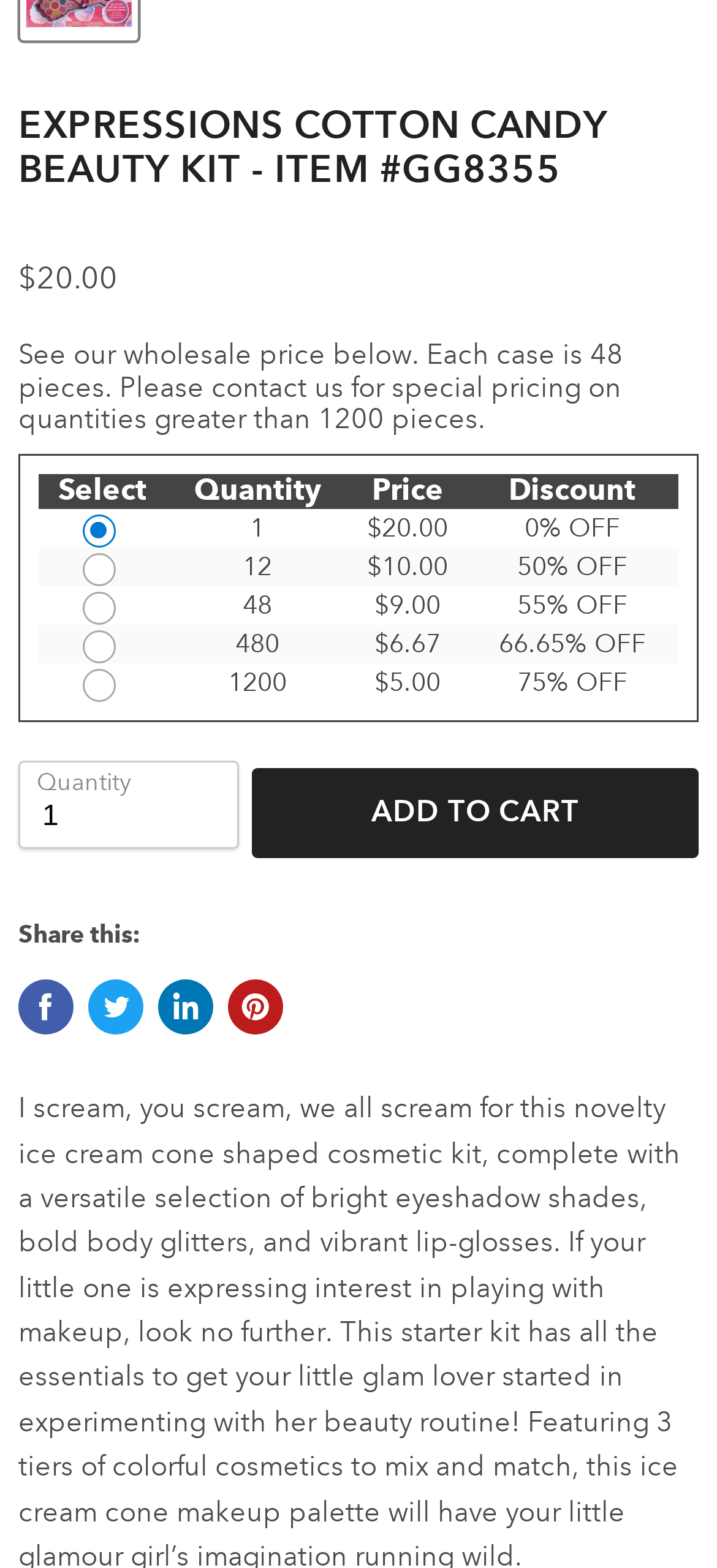Use the details in the image to answer the question thoroughly: 
What is the discount for purchasing 1200 pieces?

The discount for purchasing 1200 pieces is mentioned in the gridcell element with ID 984, which is '75% OFF'. This information can be found in the table with the column headers 'Select', 'Quantity', 'Price', and 'Discount'.